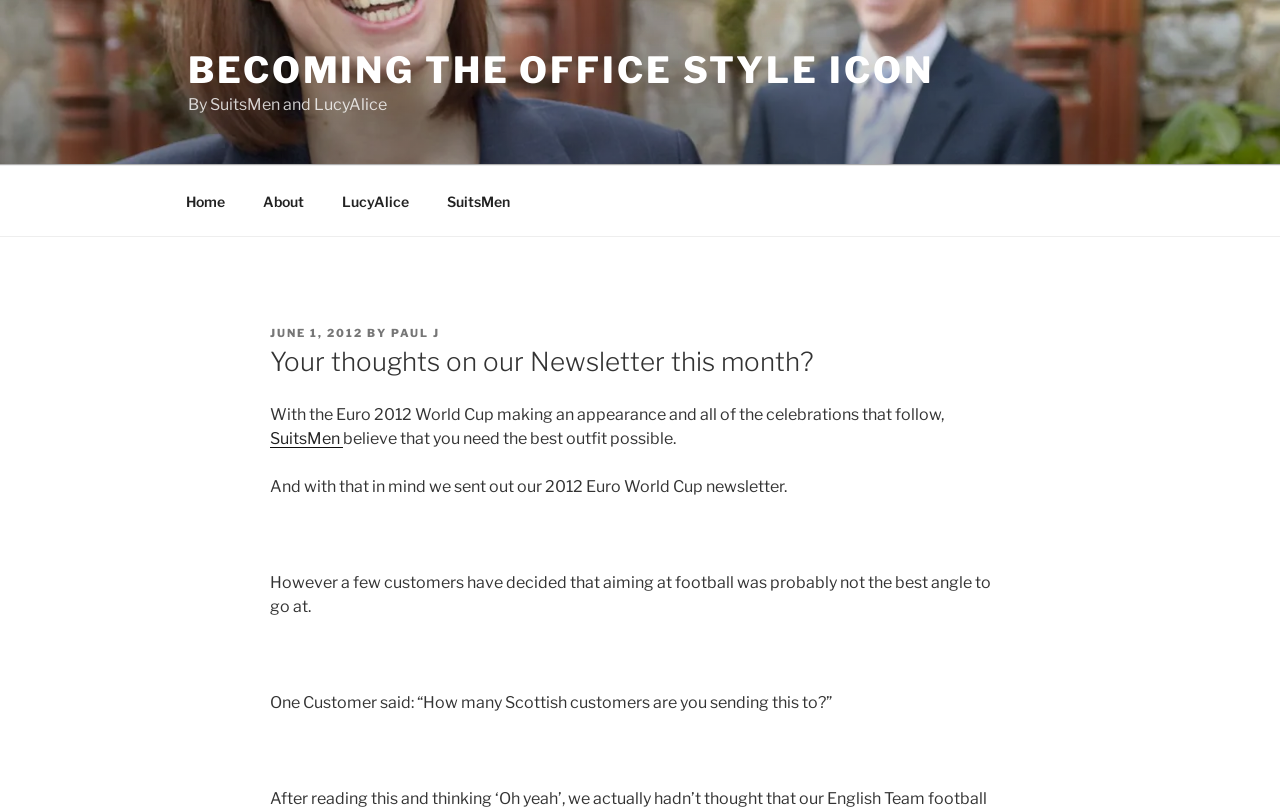Please determine the bounding box coordinates of the element to click on in order to accomplish the following task: "Click on the 'Home' link". Ensure the coordinates are four float numbers ranging from 0 to 1, i.e., [left, top, right, bottom].

[0.131, 0.218, 0.189, 0.279]